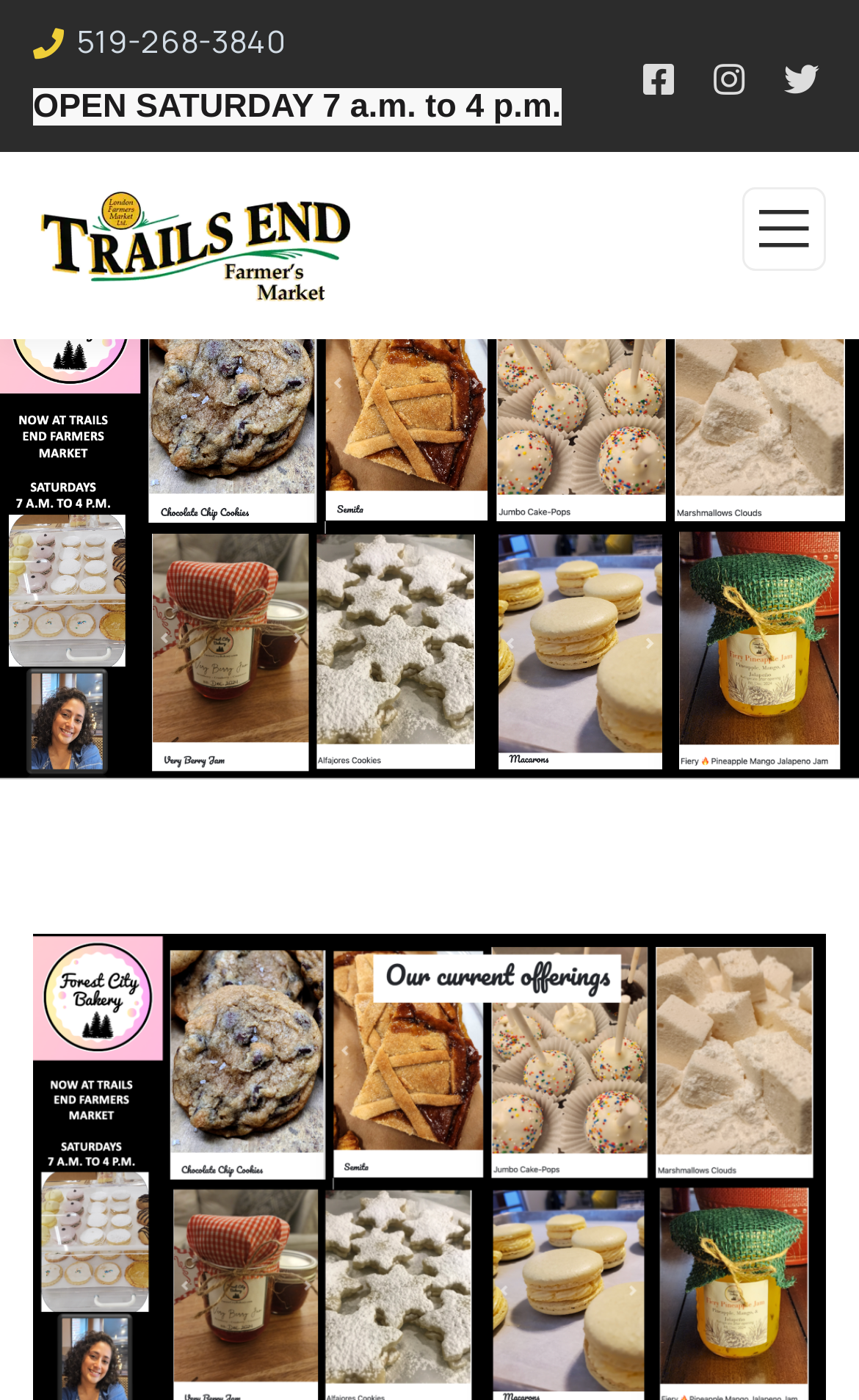Give a detailed explanation of the elements present on the webpage.

The webpage is about Forest City Bakery at Trails End Farmers' Market. At the top, there is a phone number "519-268-3840" displayed prominently. Below it, there is a notice stating the bakery's operating hours, "OPEN SATURDAY 7 a.m. to 4 p.m." 

On the top-right corner, there are three social media icons, represented by Unicode characters '\uf082', '\uf16d', and '\uf099', respectively. 

To the left of the social media icons, there is a link to "Trails End Market", accompanied by an image of the market. Below the social media icons, there is another icon, represented by the Unicode character '\uf0c9'.